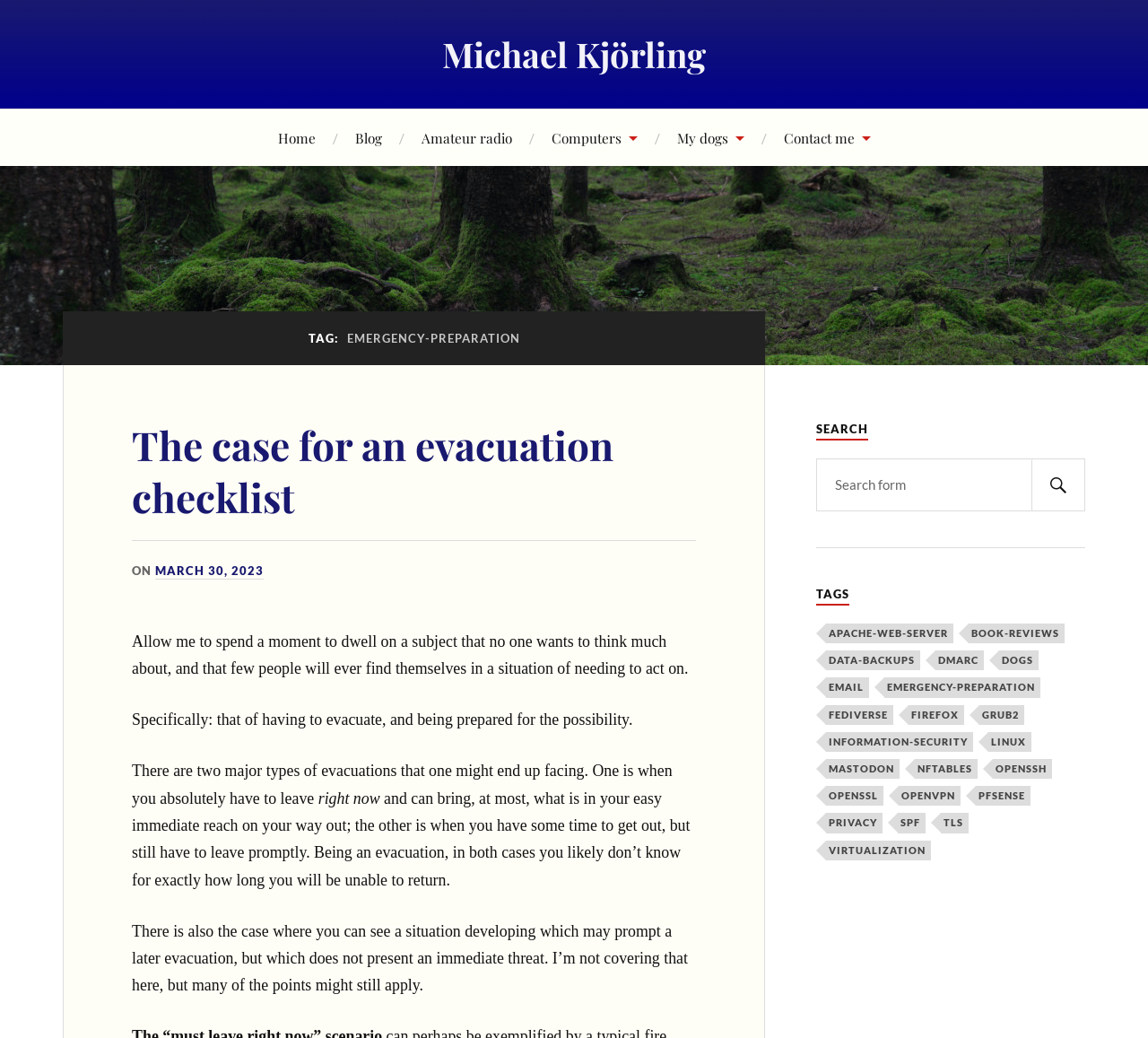What is the category of the blog post 'Apache-web-server'?
Look at the screenshot and provide an in-depth answer.

I found the answer by examining the link element with text 'Apache-web-server (1 item)' which is a child element of the heading 'TAGS'. This link element is likely to represent a category or tag of the blog post.